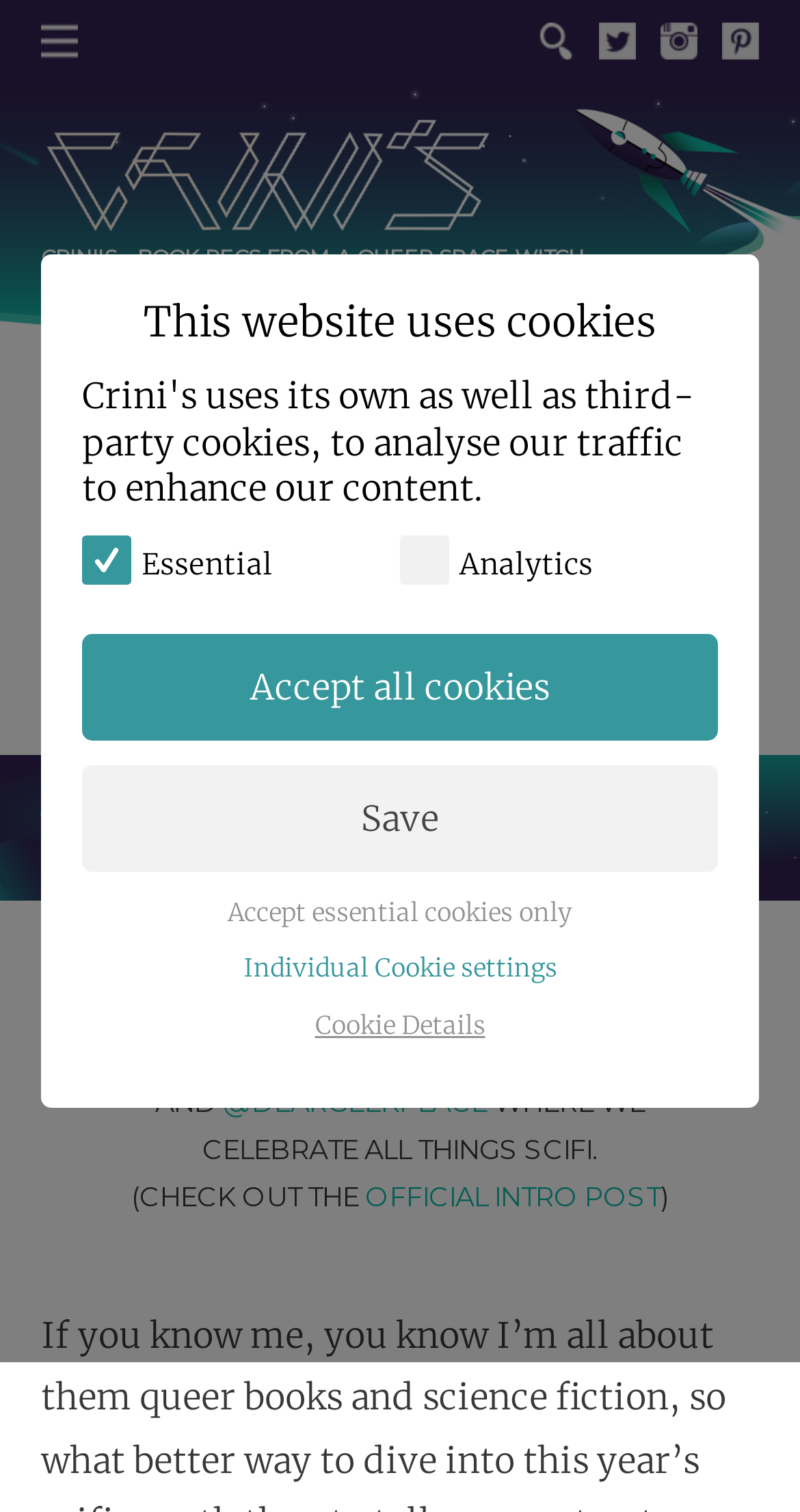How many social media handles are mentioned in the post?
Answer the question with a single word or phrase derived from the image.

2